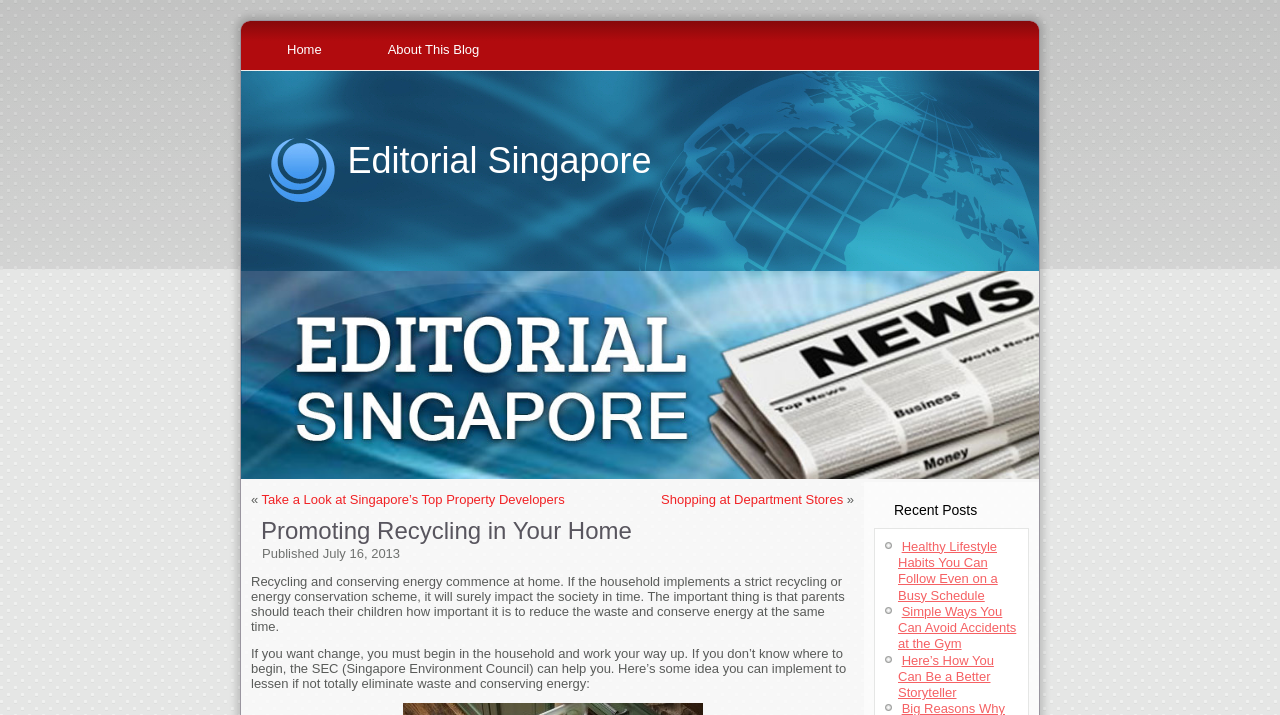Identify and provide the text of the main header on the webpage.

Promoting Recycling in Your Home